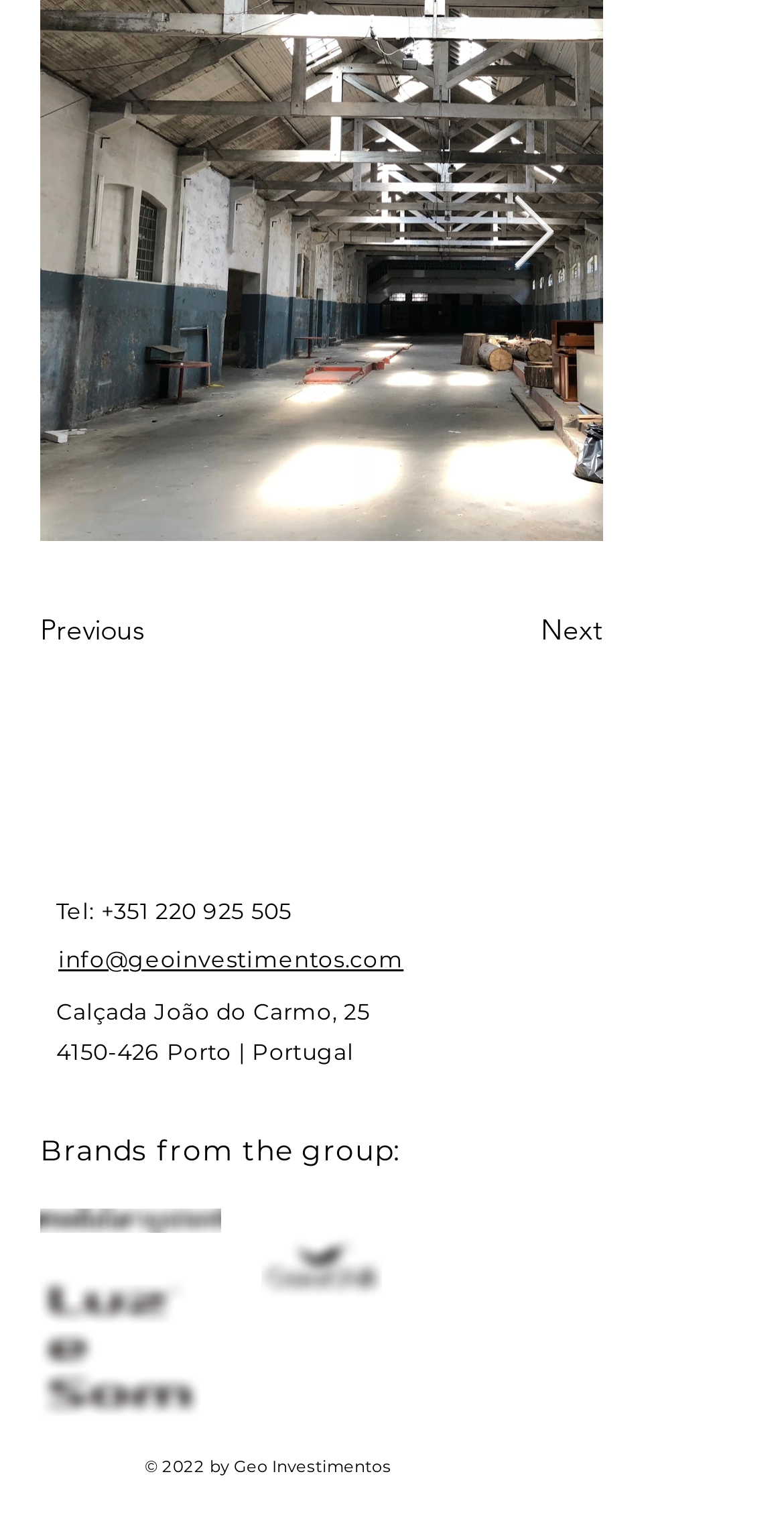Answer the following inquiry with a single word or phrase:
How many logos are displayed?

3